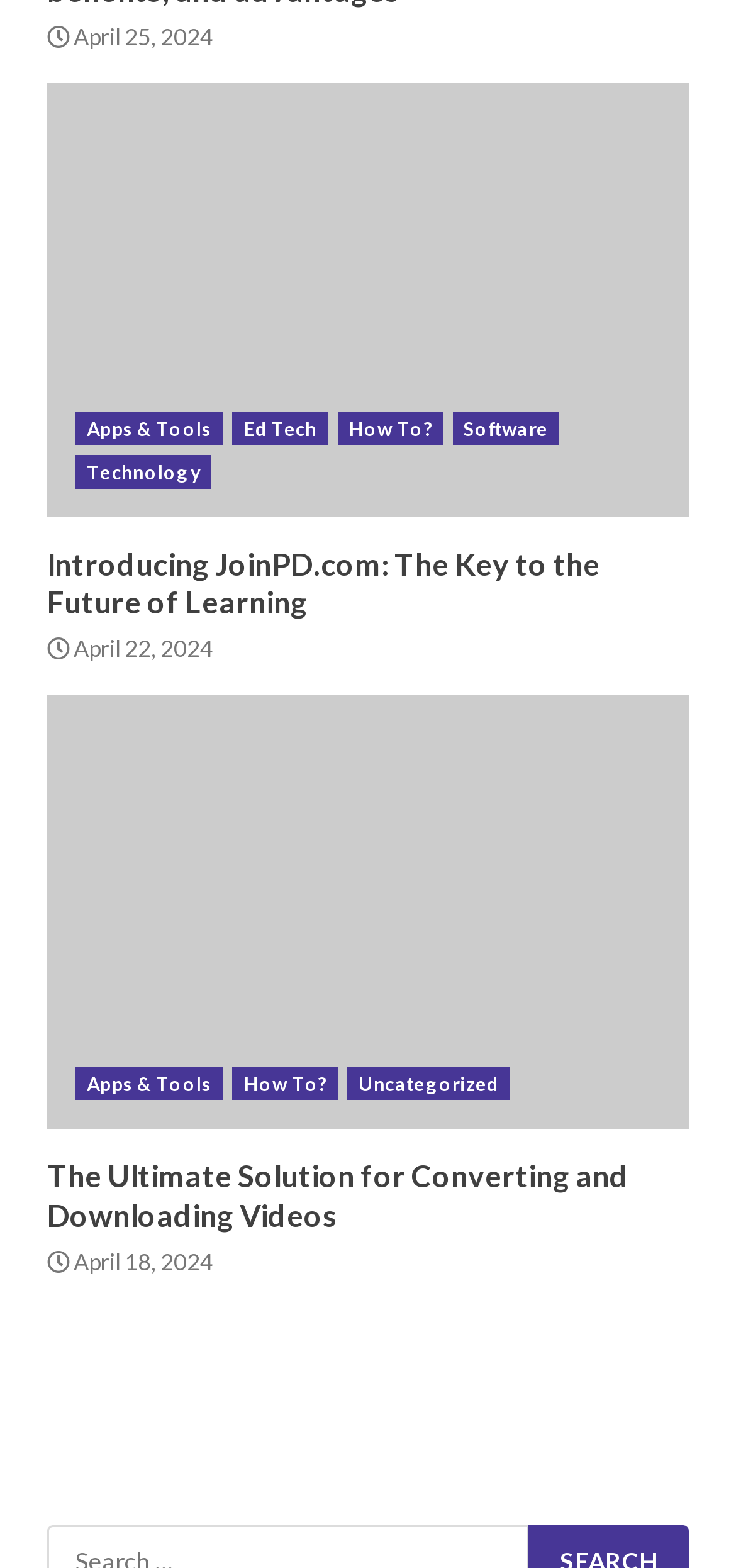What is the category of the second article?
Look at the image and provide a short answer using one word or a phrase.

Apps & Tools